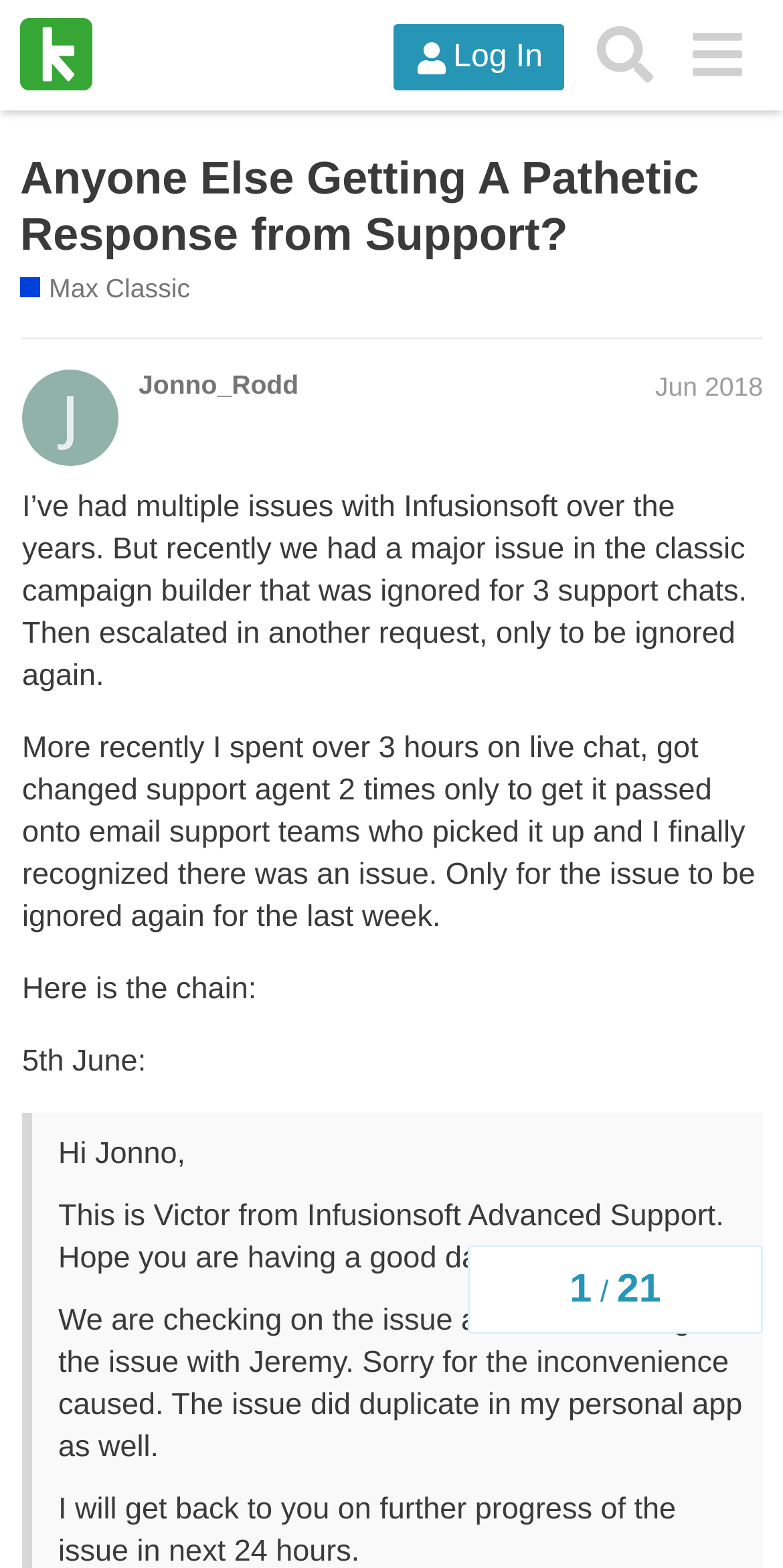Please identify the coordinates of the bounding box that should be clicked to fulfill this instruction: "Click on the 'Keap Integration Q&A' link".

[0.026, 0.012, 0.118, 0.058]